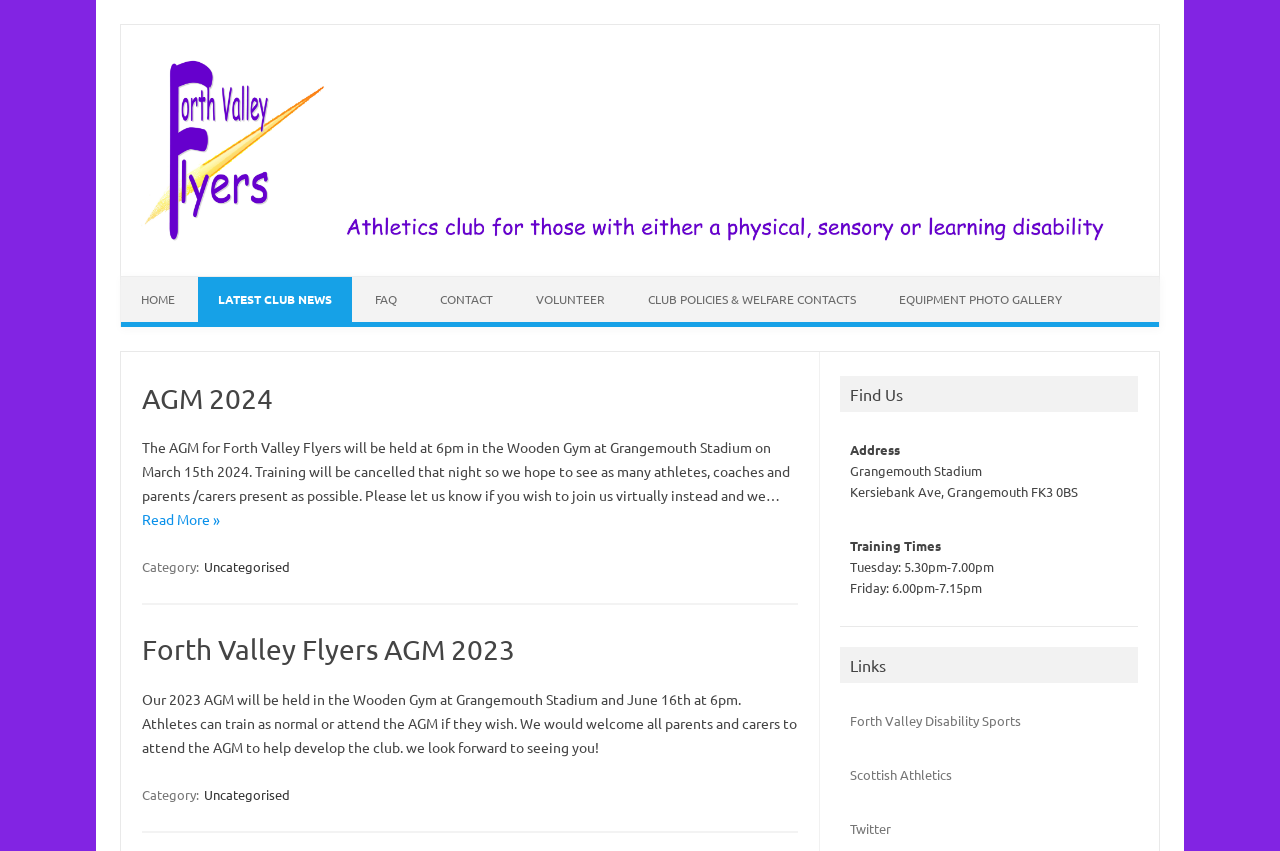Respond to the question below with a single word or phrase: What is the training time on Fridays?

6.00pm-7.15pm